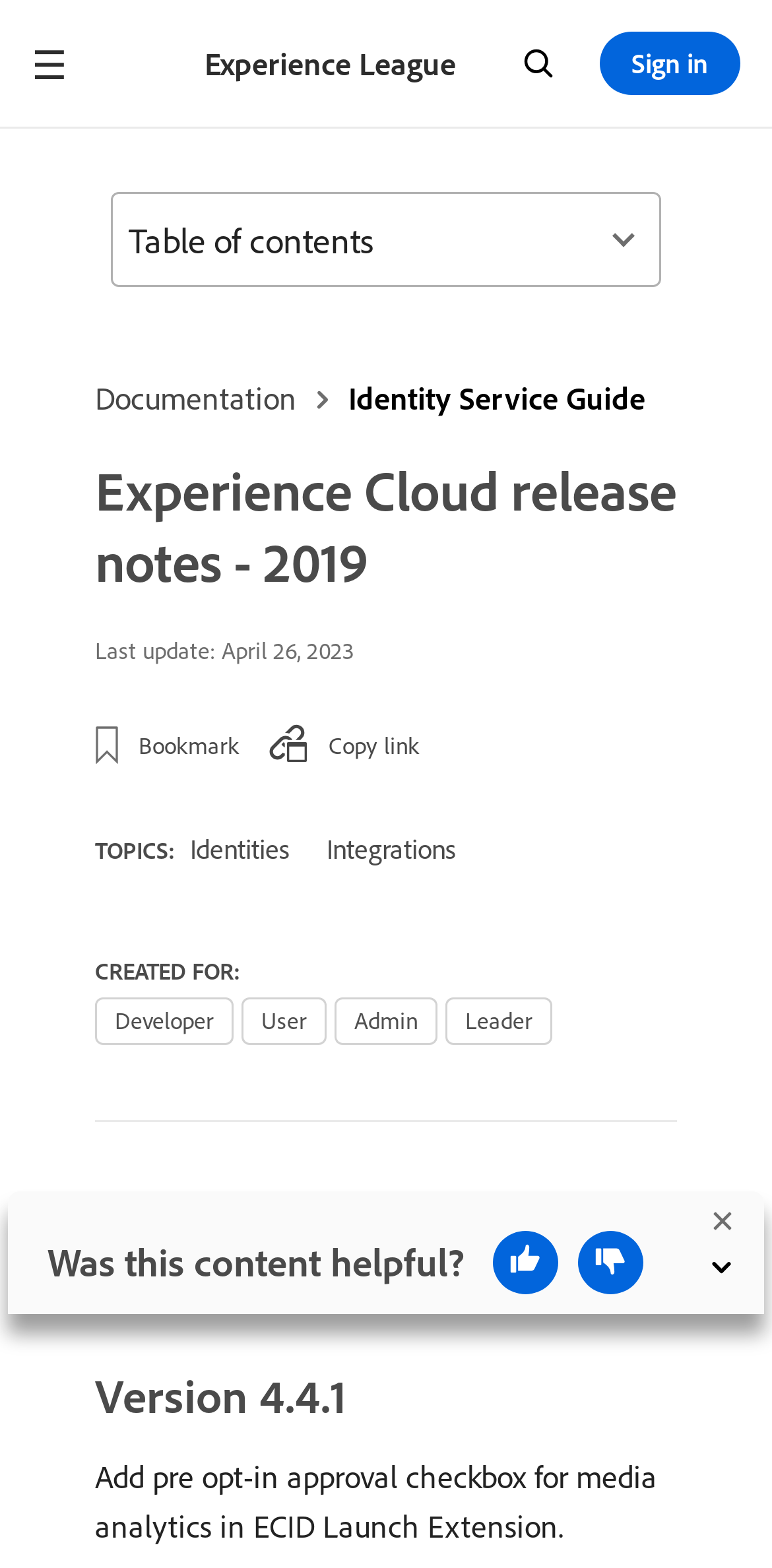What is the last update date?
Please respond to the question with a detailed and informative answer.

I found the last update date by looking at the static text element that says 'Last update:' and then finding the corresponding date element which is 'April 26, 2023'.